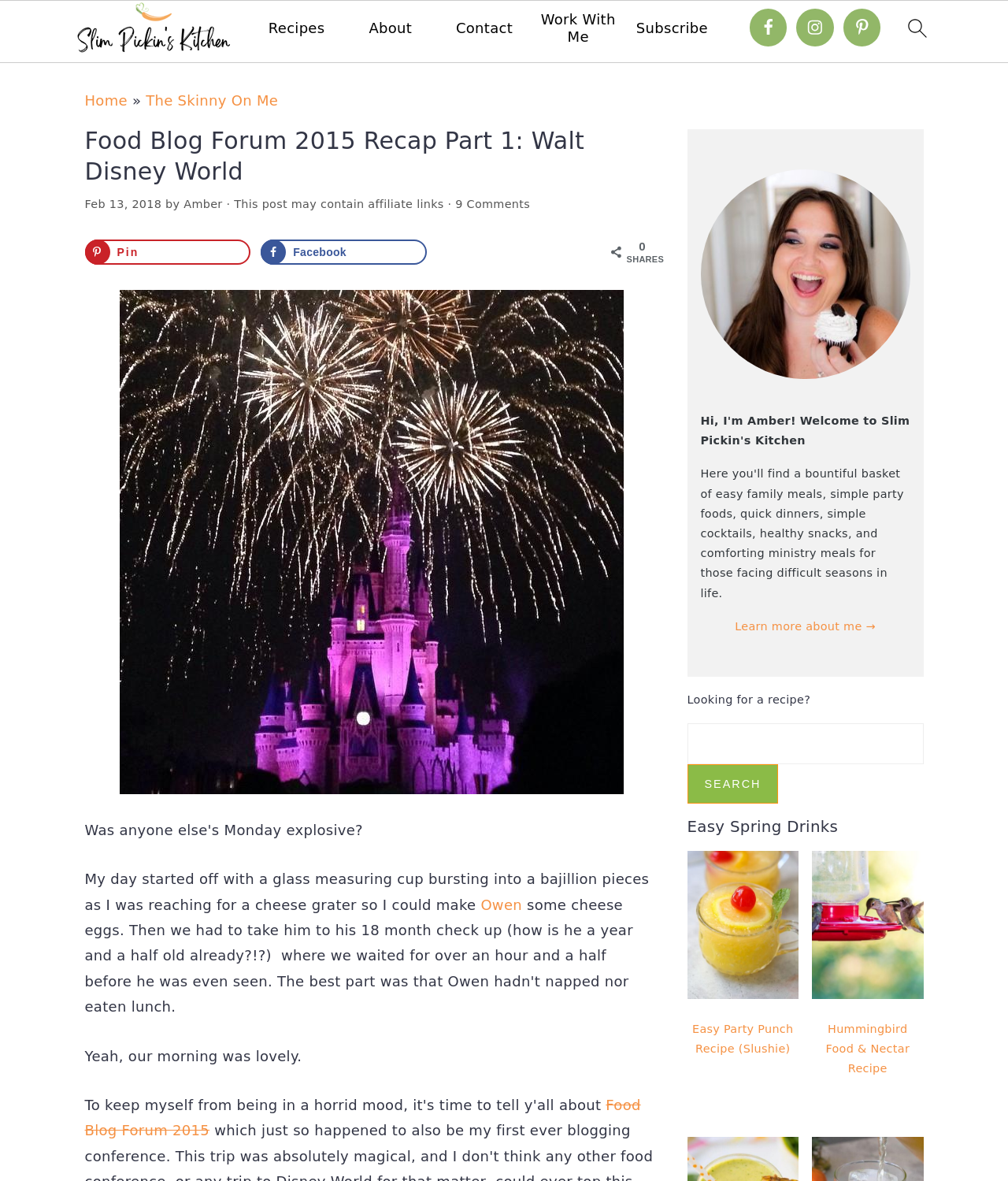What is the topic of the latest article?
Your answer should be a single word or phrase derived from the screenshot.

Food Blog Forum 2015 Recap Part 1: Walt Disney World